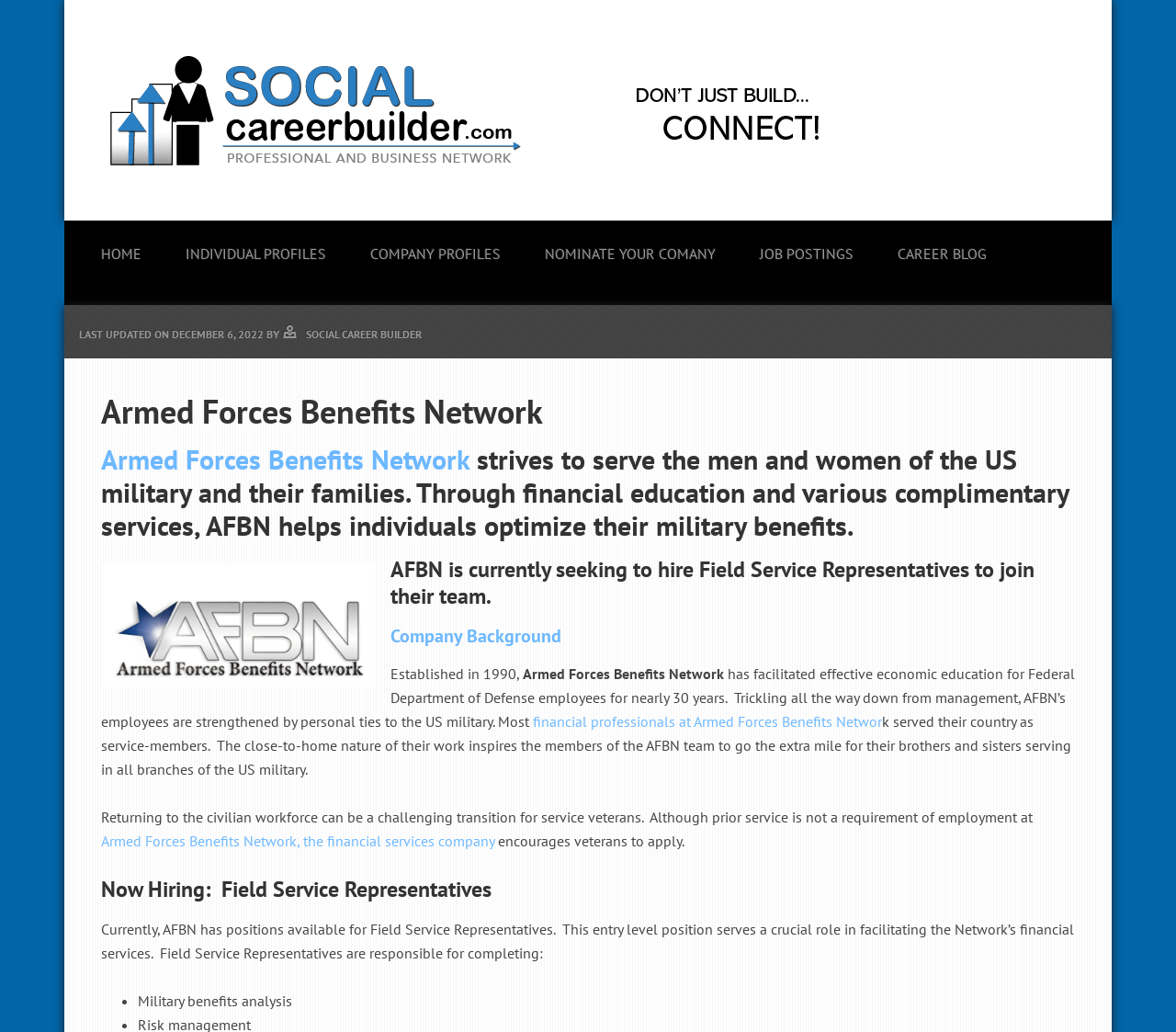Please identify the bounding box coordinates of the area that needs to be clicked to follow this instruction: "Nominate your company".

[0.445, 0.203, 0.627, 0.278]